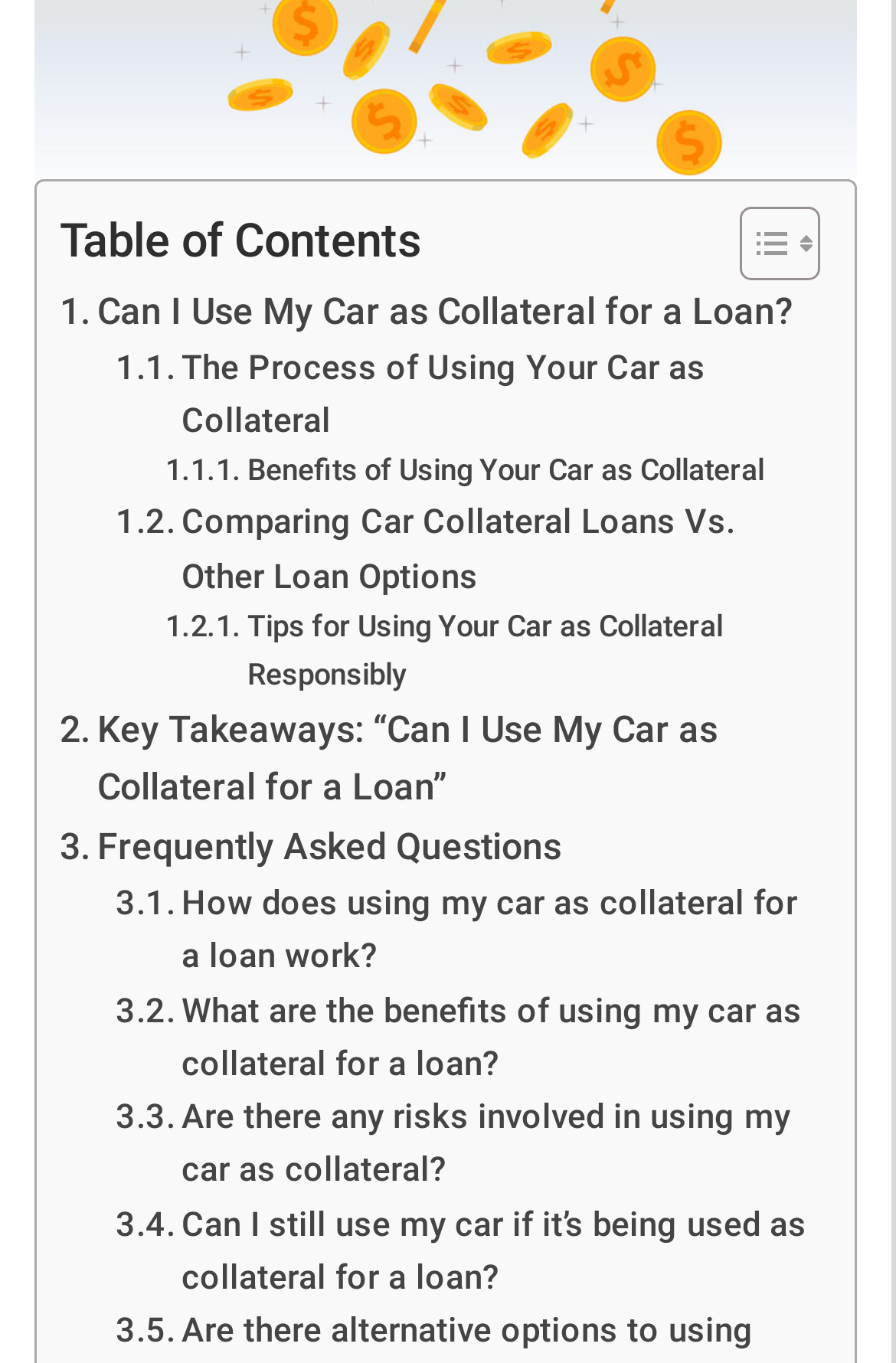What is the main topic of this webpage?
Using the image, provide a concise answer in one word or a short phrase.

Car collateral loan